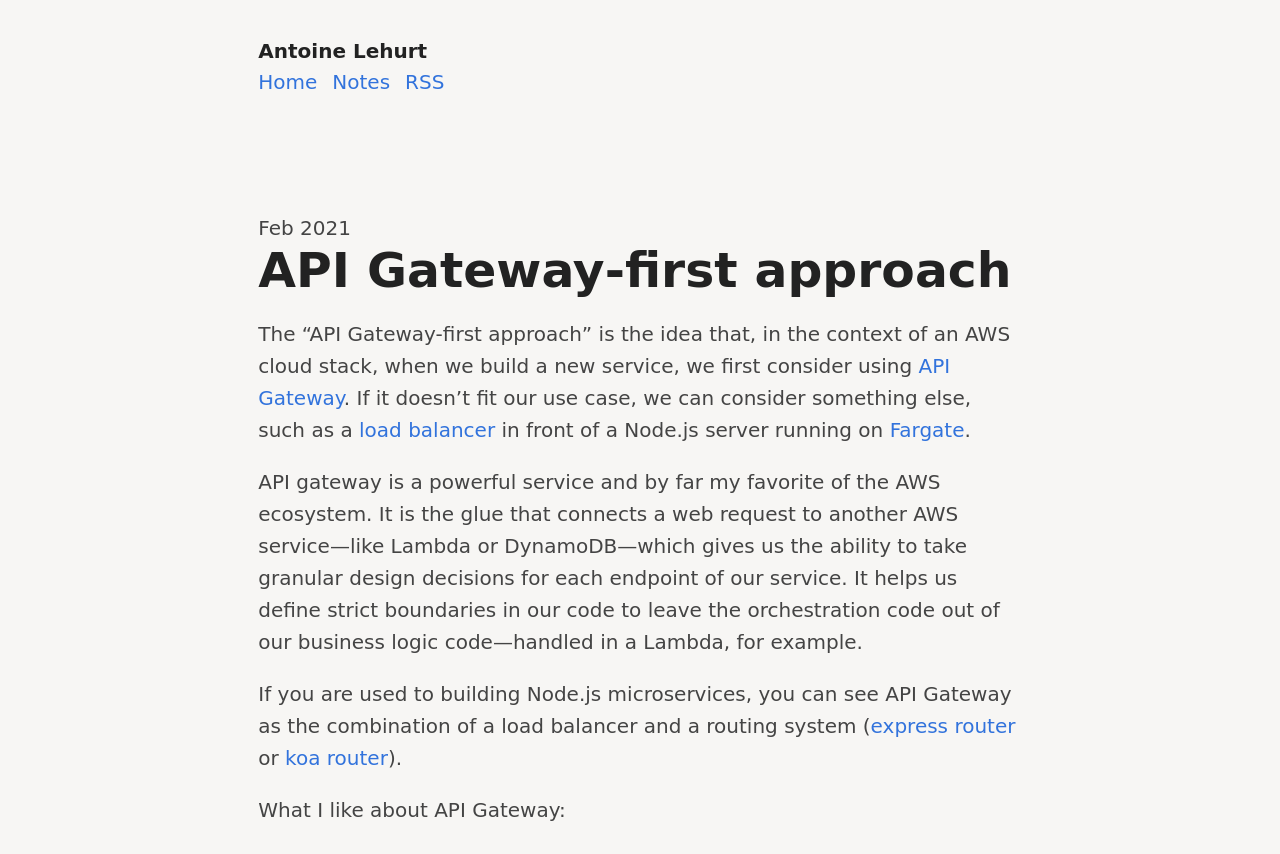Carefully examine the image and provide an in-depth answer to the question: What is the benefit of using API Gateway?

According to the article, one of the benefits of using API Gateway is that it helps define strict boundaries in code, leaving the orchestration code out of business logic code, which can be handled in a Lambda, for example.